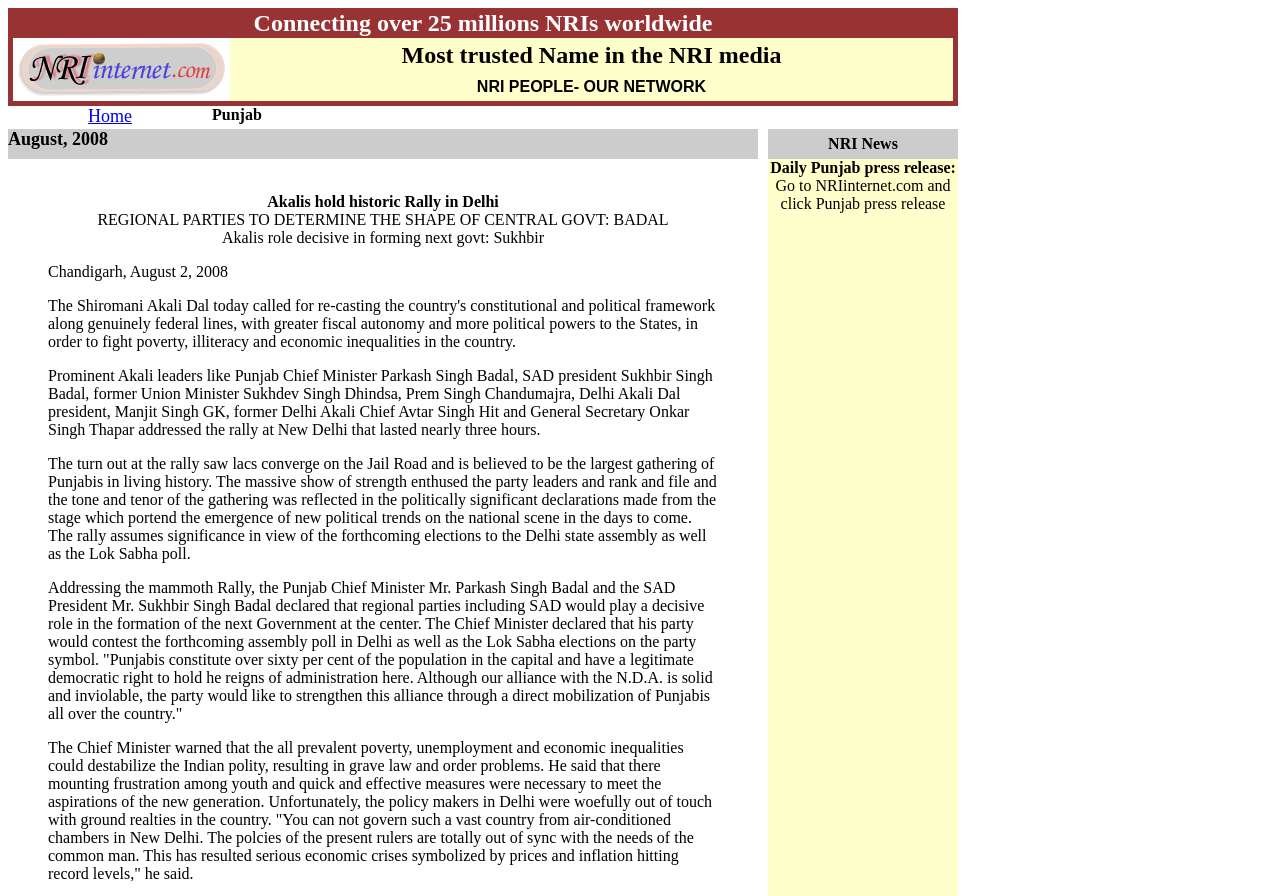What is the date mentioned in the press release?
Please answer using one word or phrase, based on the screenshot.

August, 2008